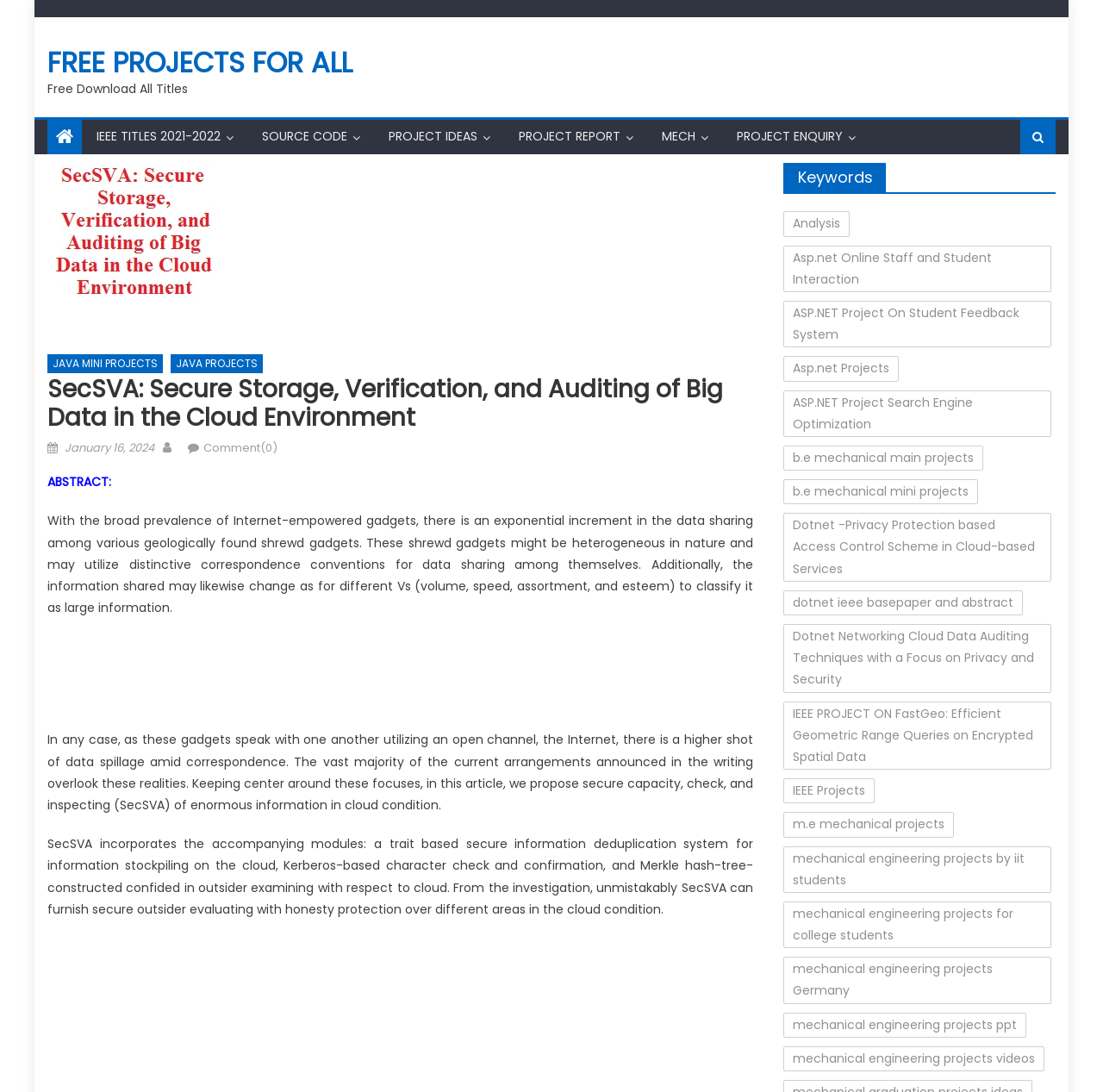Identify the bounding box of the HTML element described as: "Mech".

[0.588, 0.11, 0.642, 0.14]